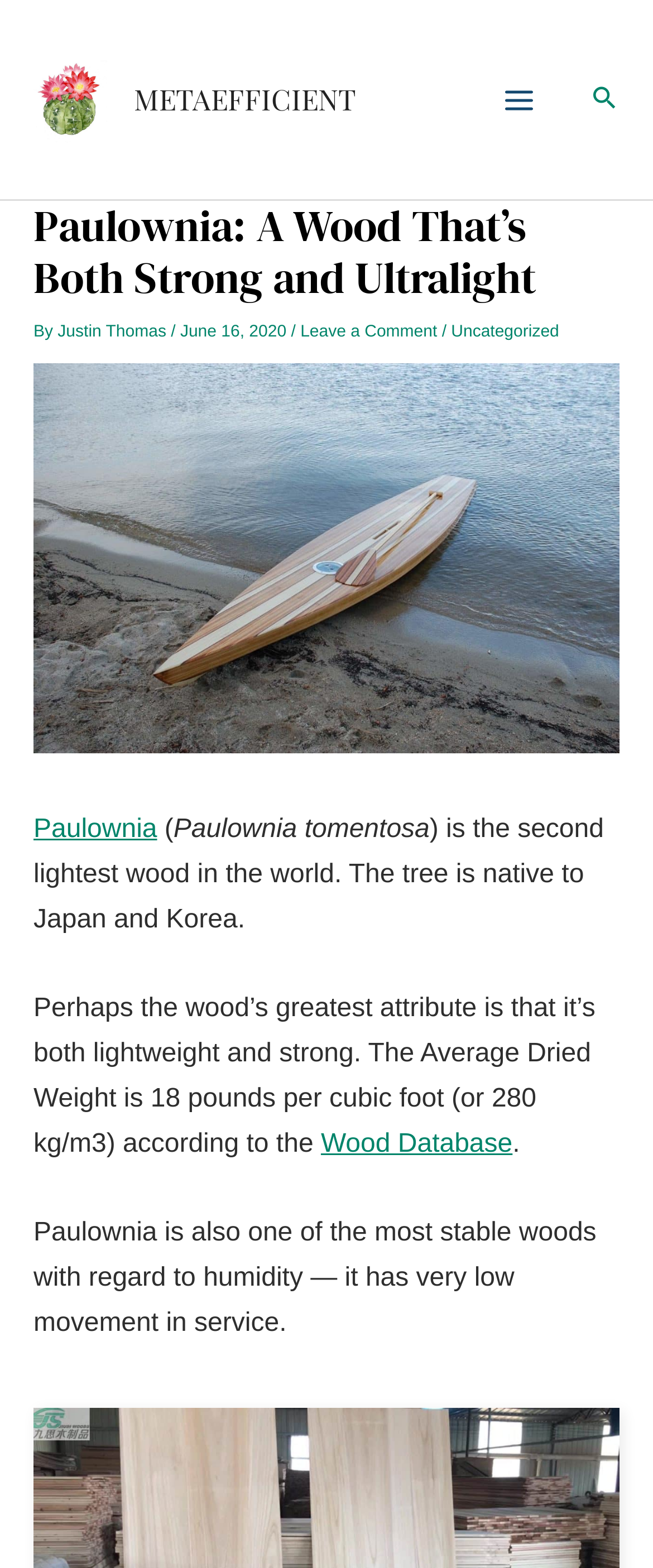Show me the bounding box coordinates of the clickable region to achieve the task as per the instruction: "Learn more about Wood Database".

[0.491, 0.721, 0.785, 0.739]